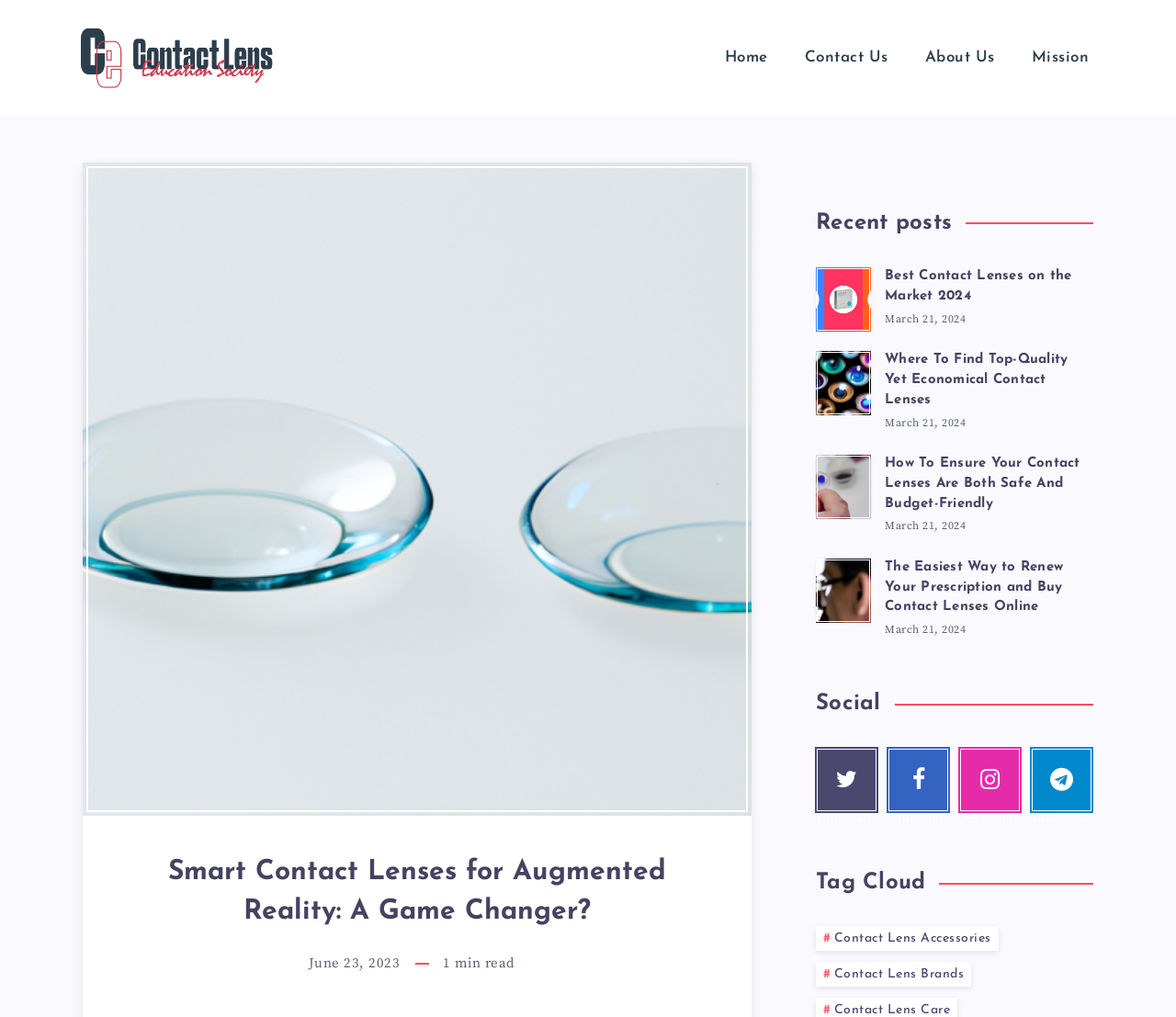Give a concise answer using one word or a phrase to the following question:
What is the purpose of the 'Mission' link?

To learn about the website's mission